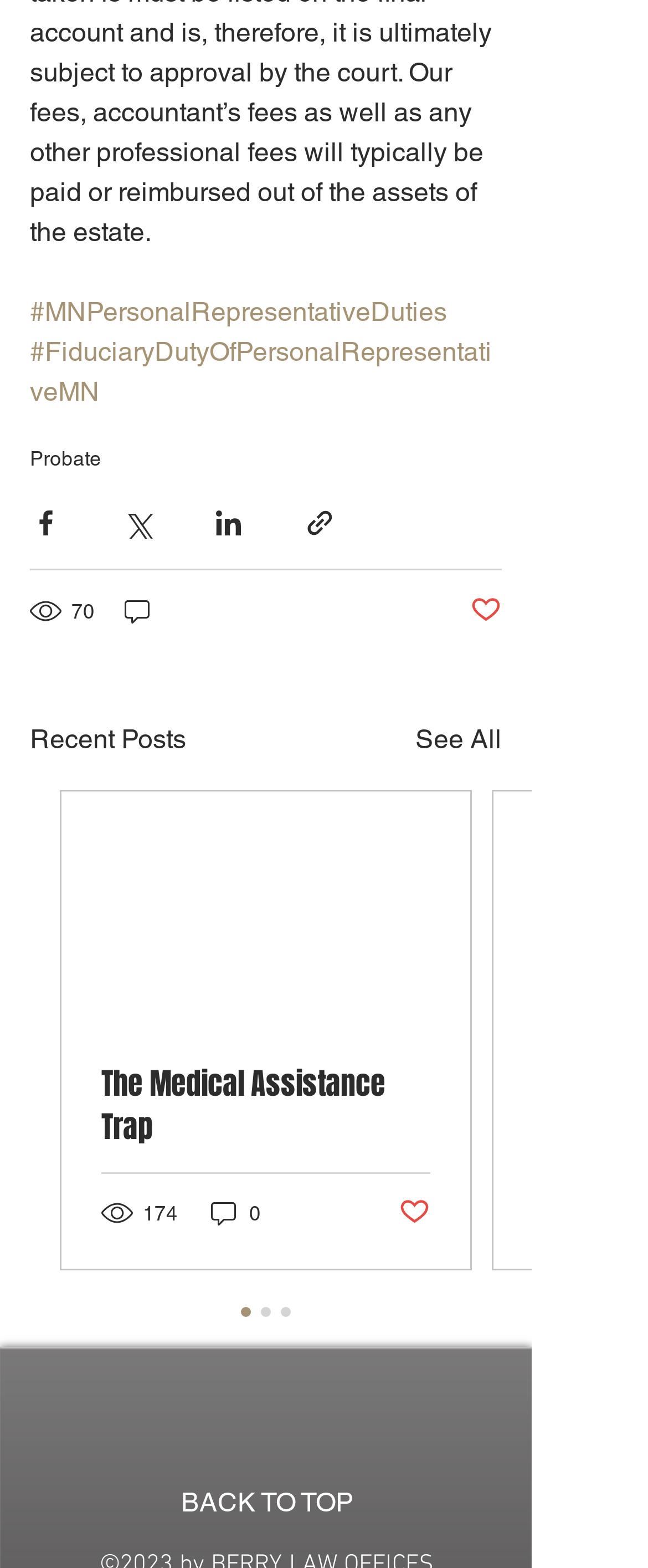Identify the bounding box of the UI element described as follows: "The Medical Assistance Trap". Provide the coordinates as four float numbers in the range of 0 to 1 [left, top, right, bottom].

[0.156, 0.677, 0.664, 0.732]